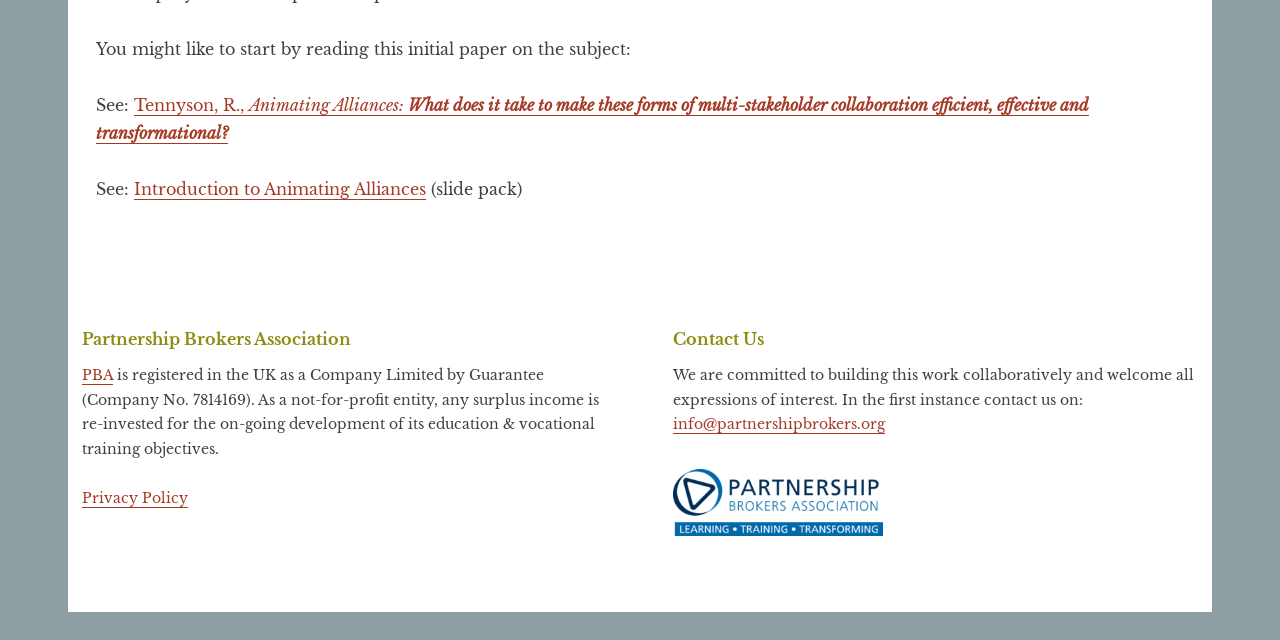Answer the following inquiry with a single word or phrase:
What type of entity is Partnership Brokers Association?

not-for-profit